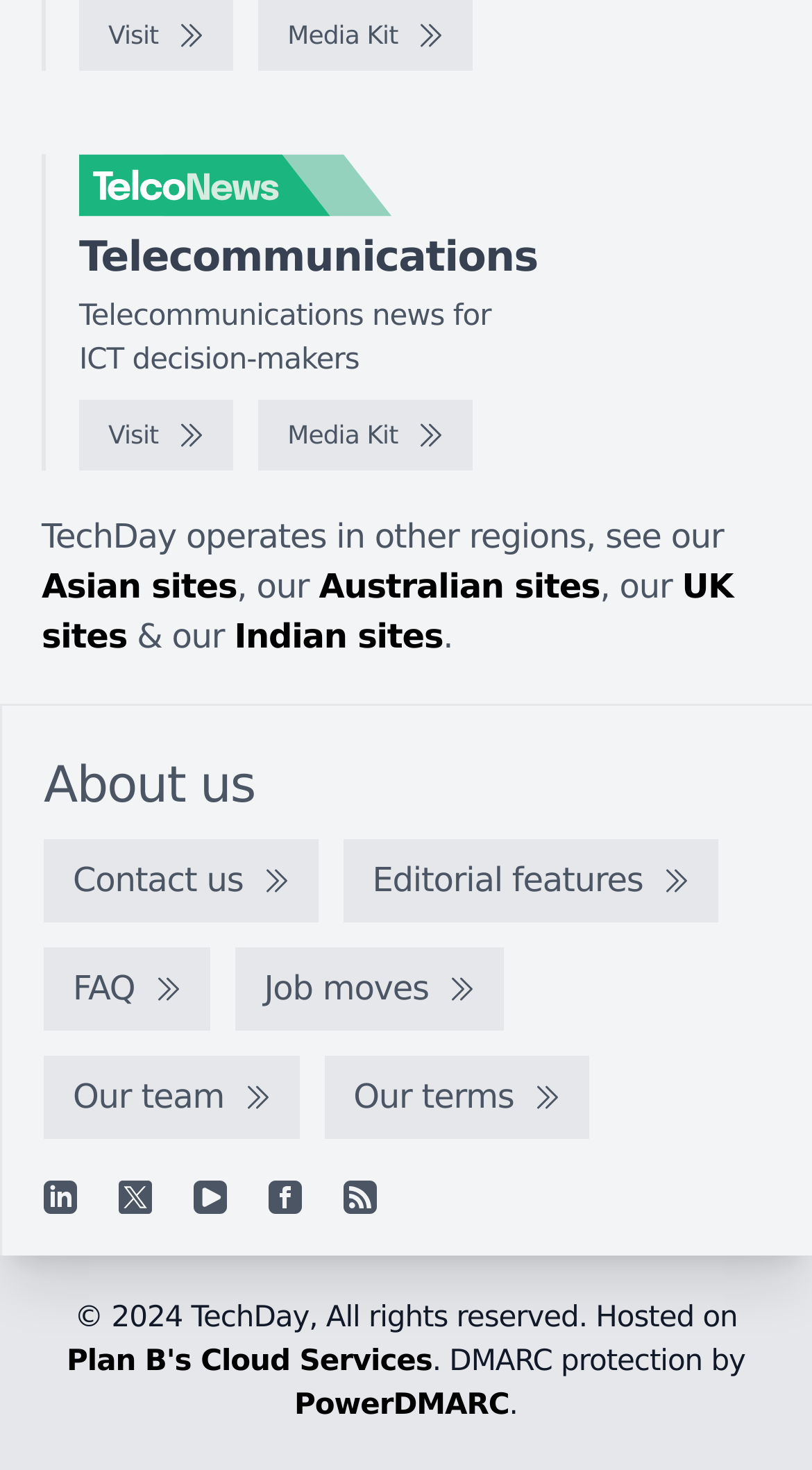What is the main topic of this website?
Provide a thorough and detailed answer to the question.

Based on the static text 'Telecommunications' and 'Telecommunications news for ICT decision-makers' on the webpage, it can be inferred that the main topic of this website is related to telecommunications.